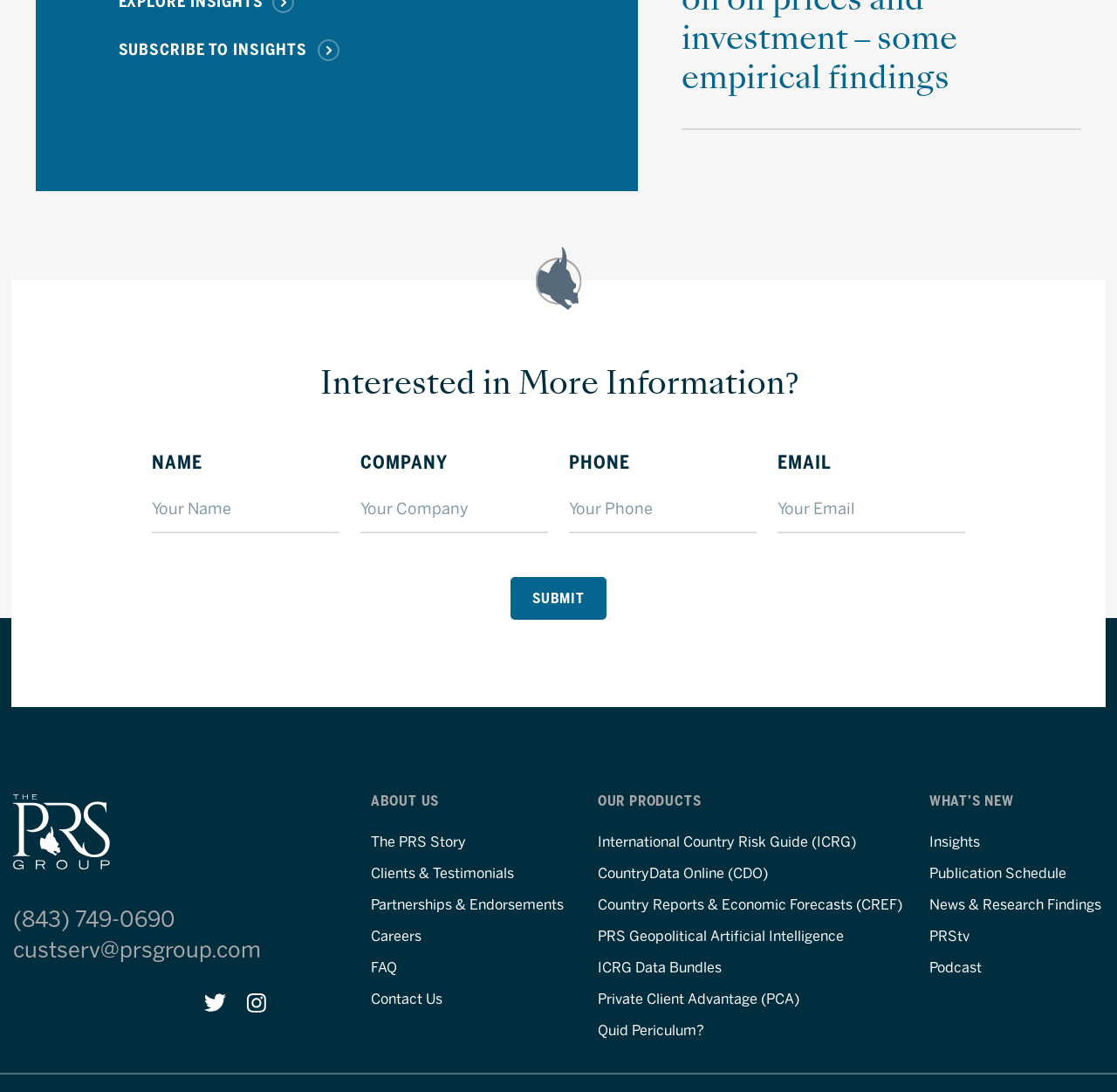What type of products does PRS Group offer?
Please provide a single word or phrase as your answer based on the screenshot.

Country risk guides and forecasts